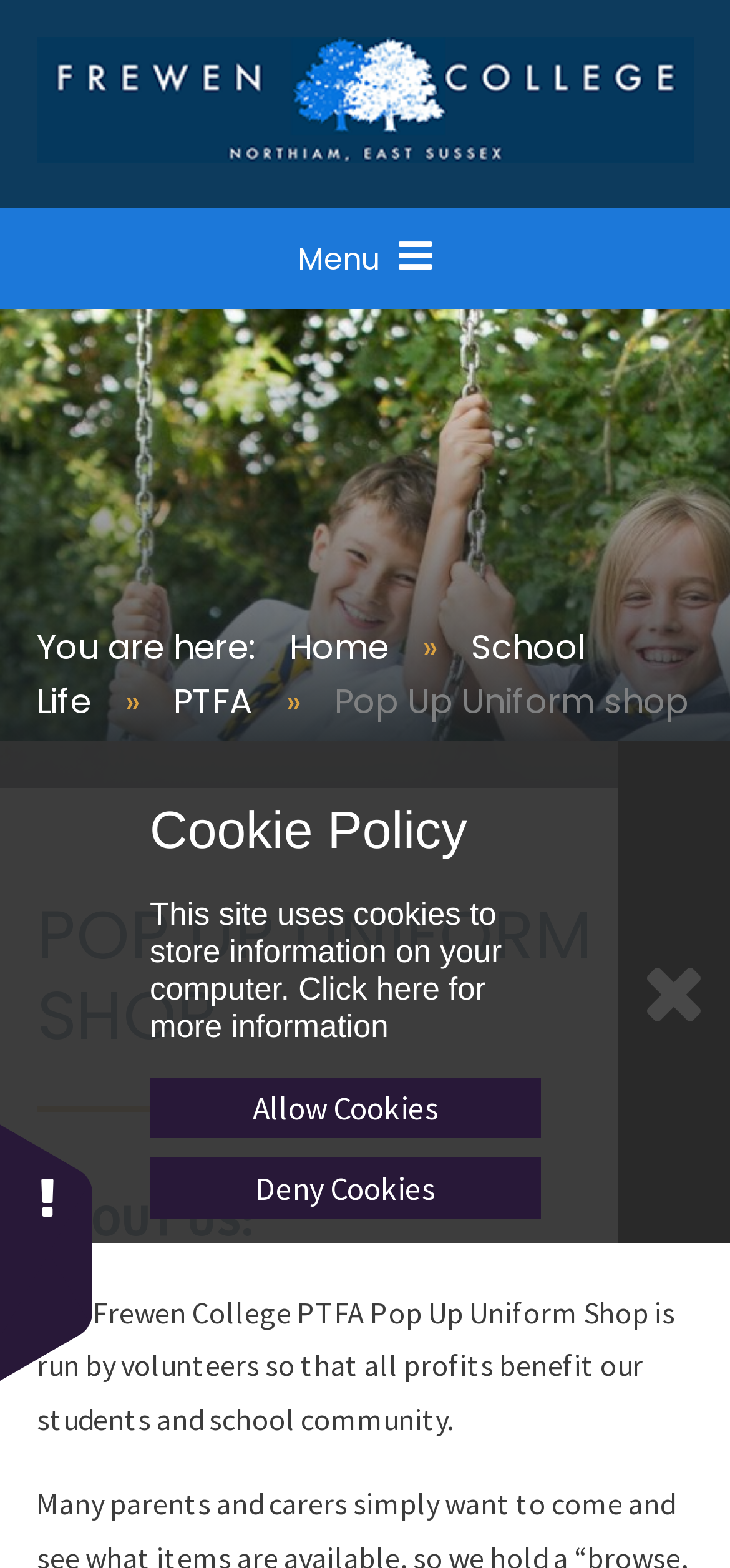Given the webpage screenshot, identify the bounding box of the UI element that matches this description: "parent_node: Cookie Policy".

[0.846, 0.473, 1.0, 0.793]